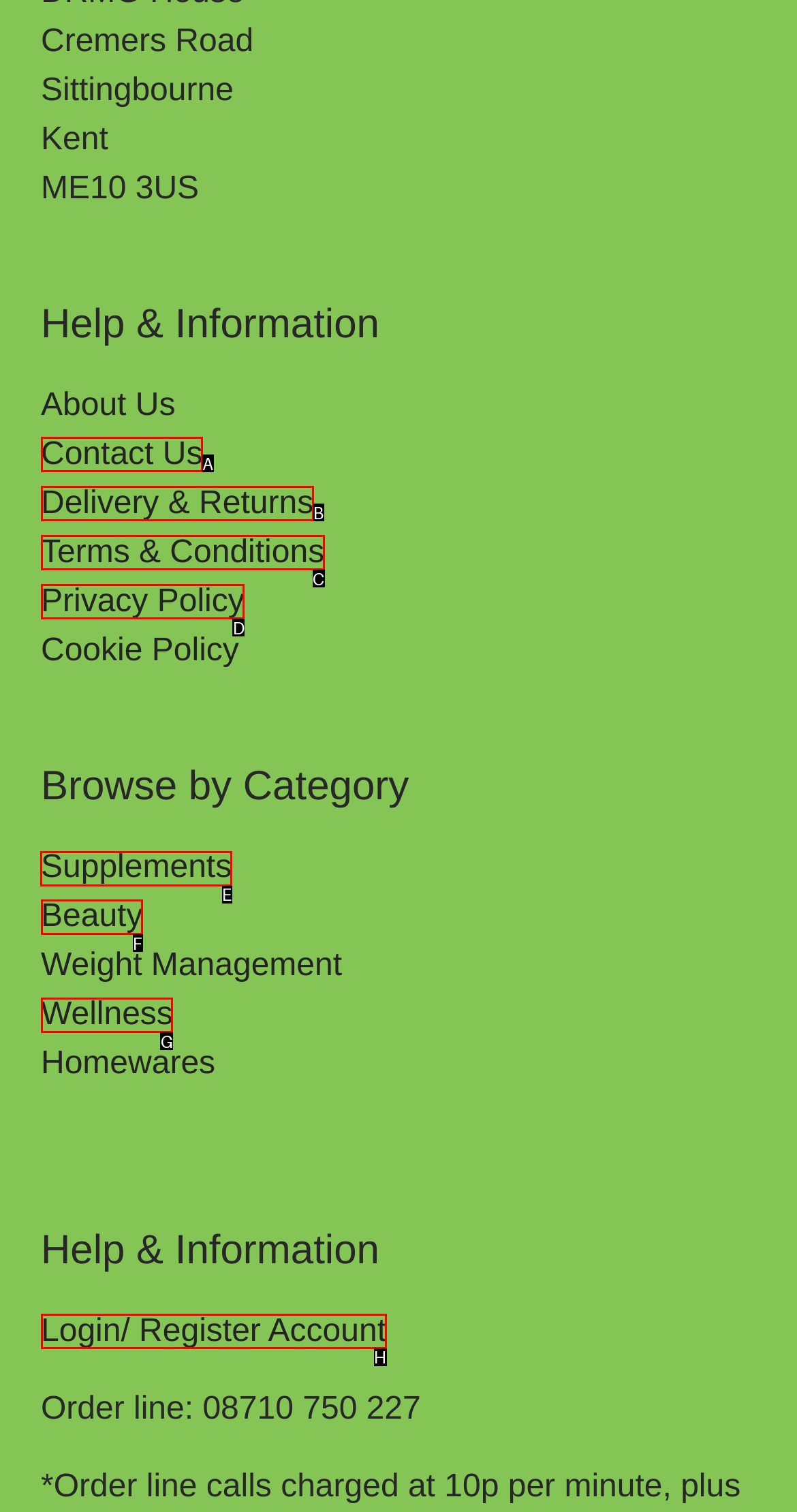Choose the letter of the UI element necessary for this task: Browse Supplements
Answer with the correct letter.

E